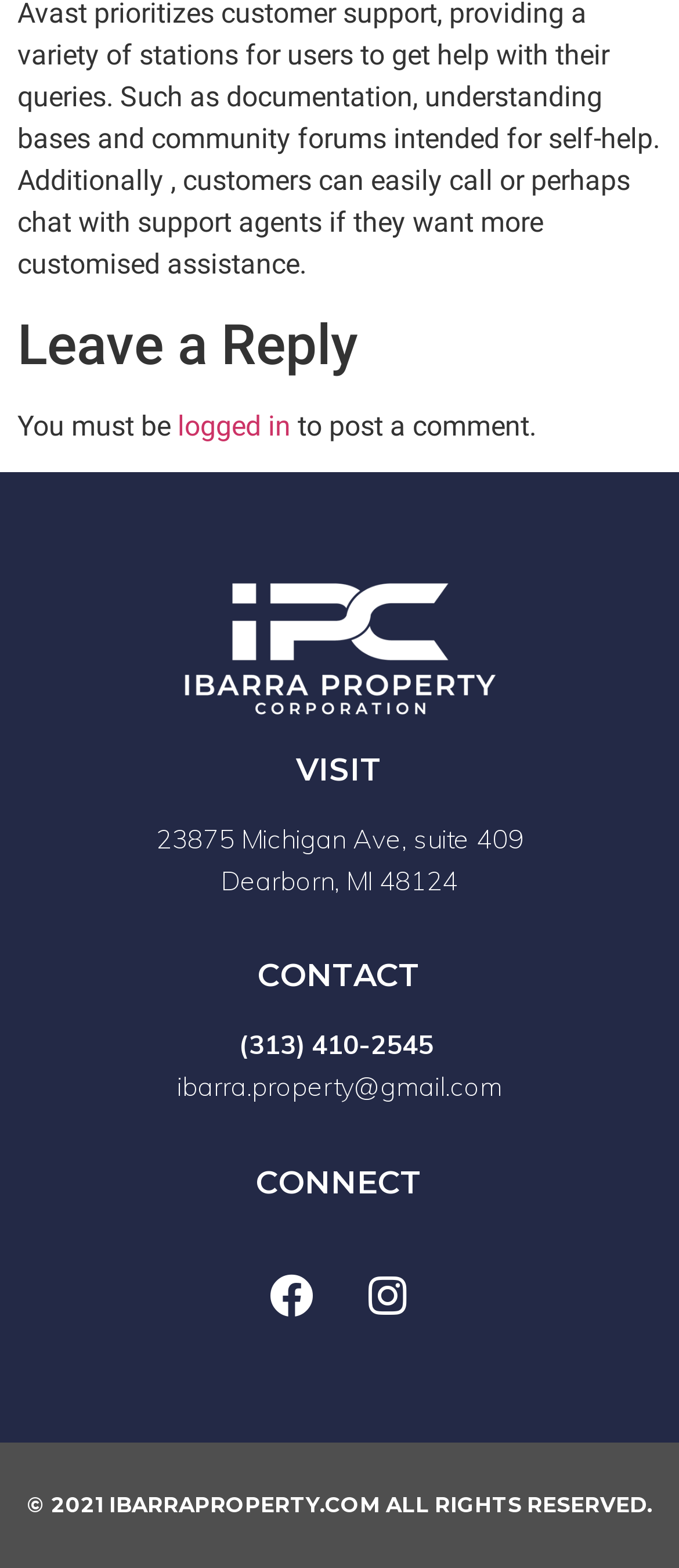How can you contact the property owner?
Using the image as a reference, give a one-word or short phrase answer.

Phone or email